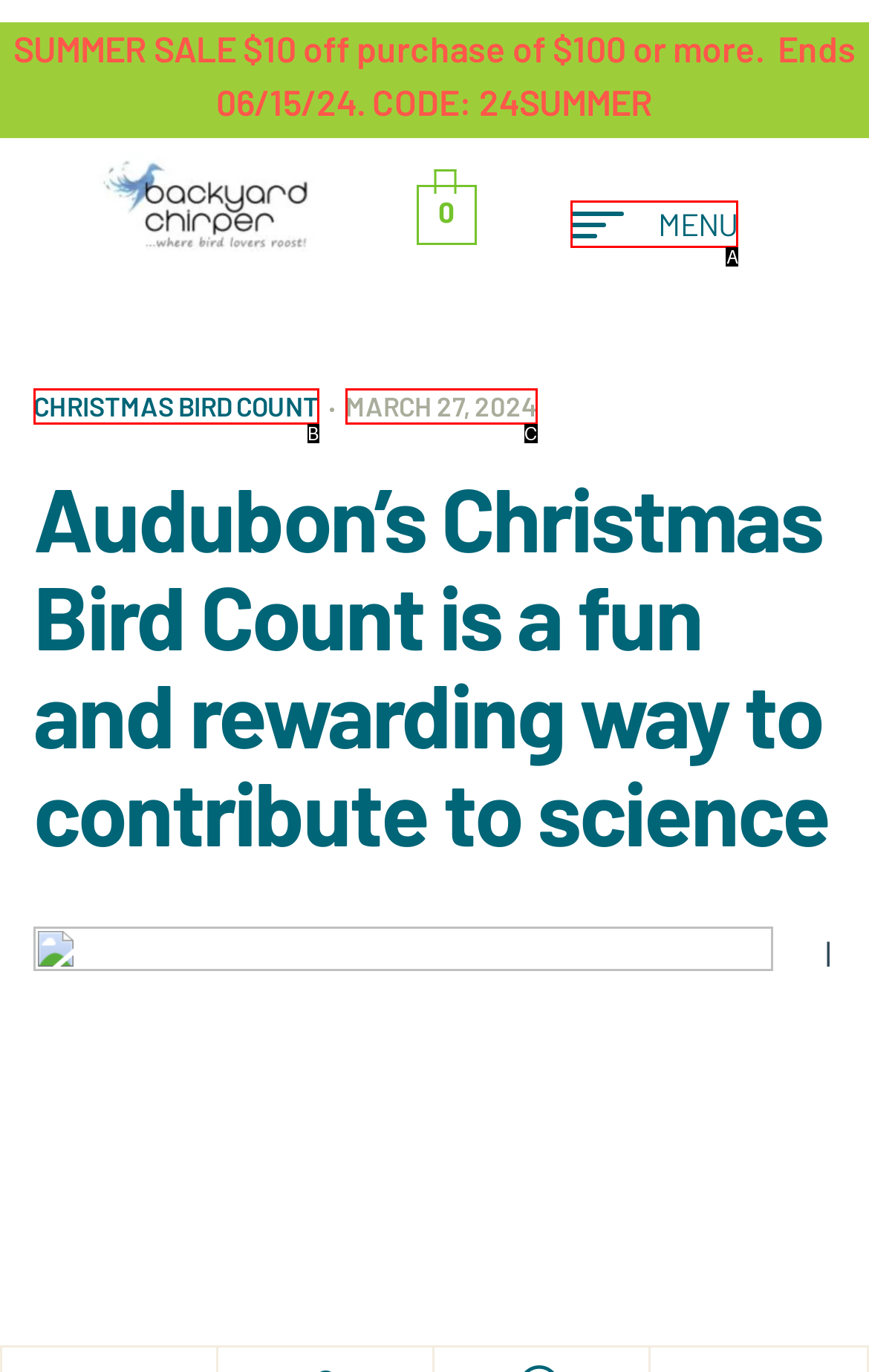Determine which option matches the description: March 27, 2024. Answer using the letter of the option.

C